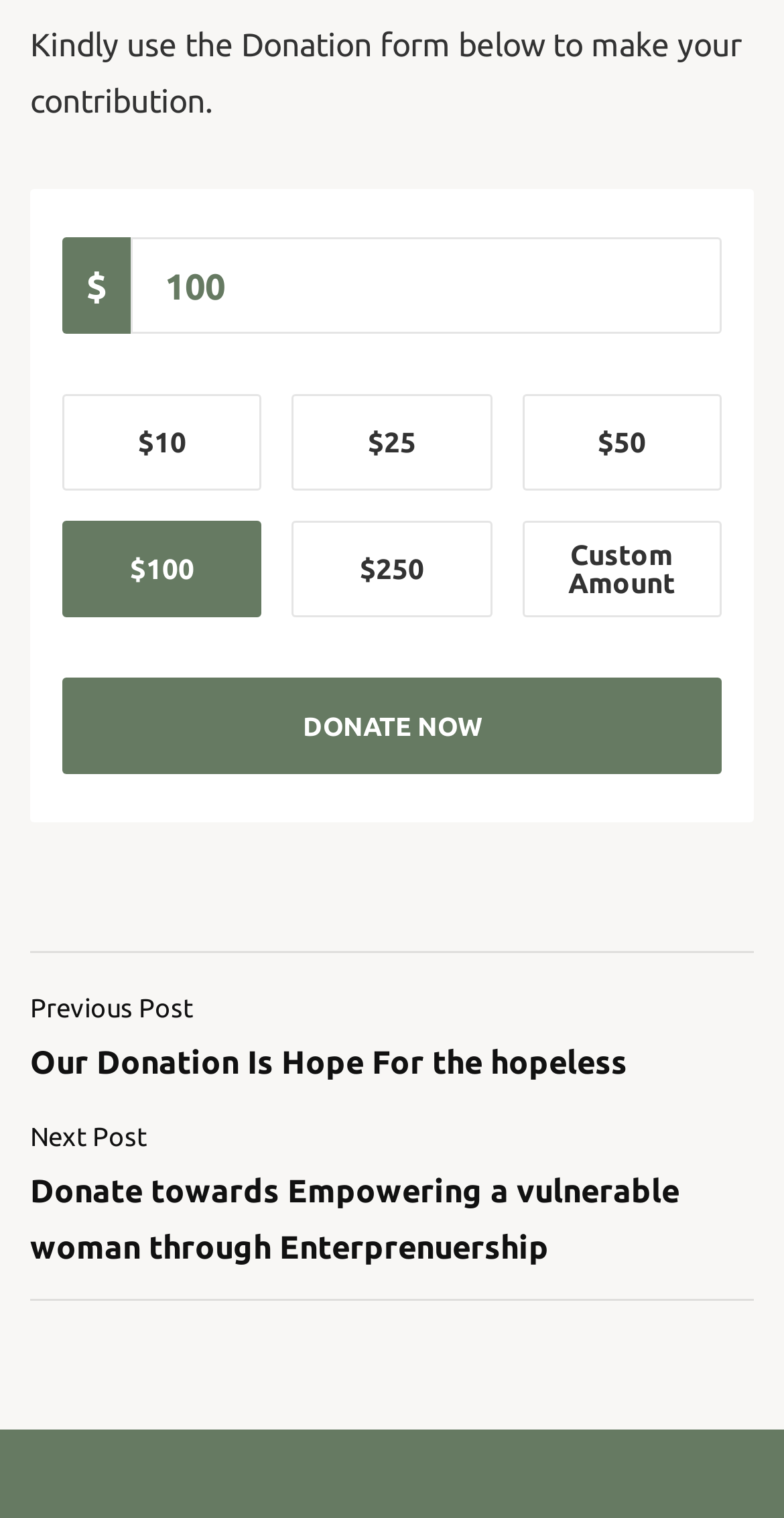Given the element description: "$25", predict the bounding box coordinates of the UI element it refers to, using four float numbers between 0 and 1, i.e., [left, top, right, bottom].

[0.373, 0.259, 0.627, 0.323]